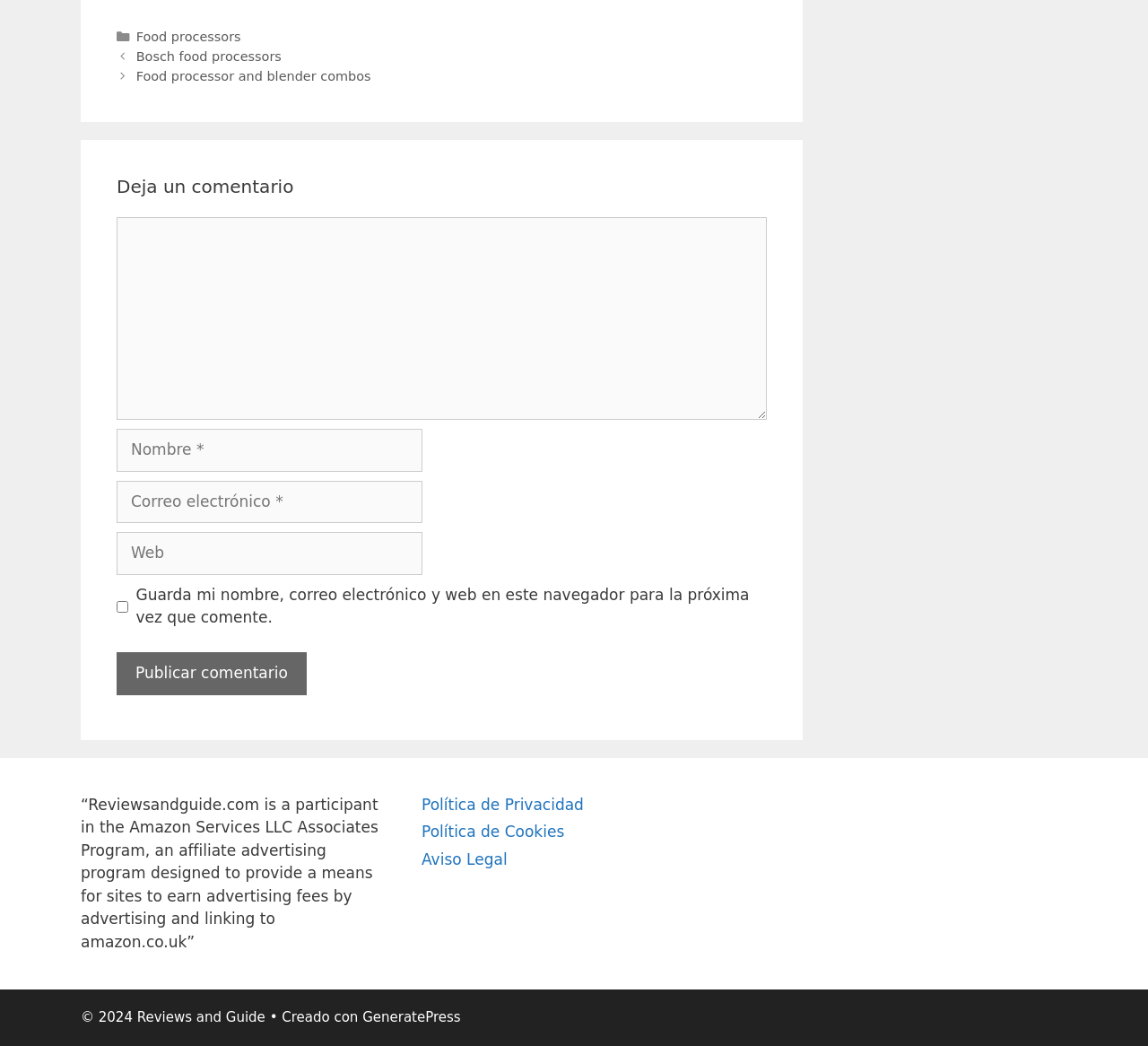Locate the bounding box coordinates of the element that should be clicked to fulfill the instruction: "Click on the 'GeneratePress' link".

[0.316, 0.965, 0.401, 0.981]